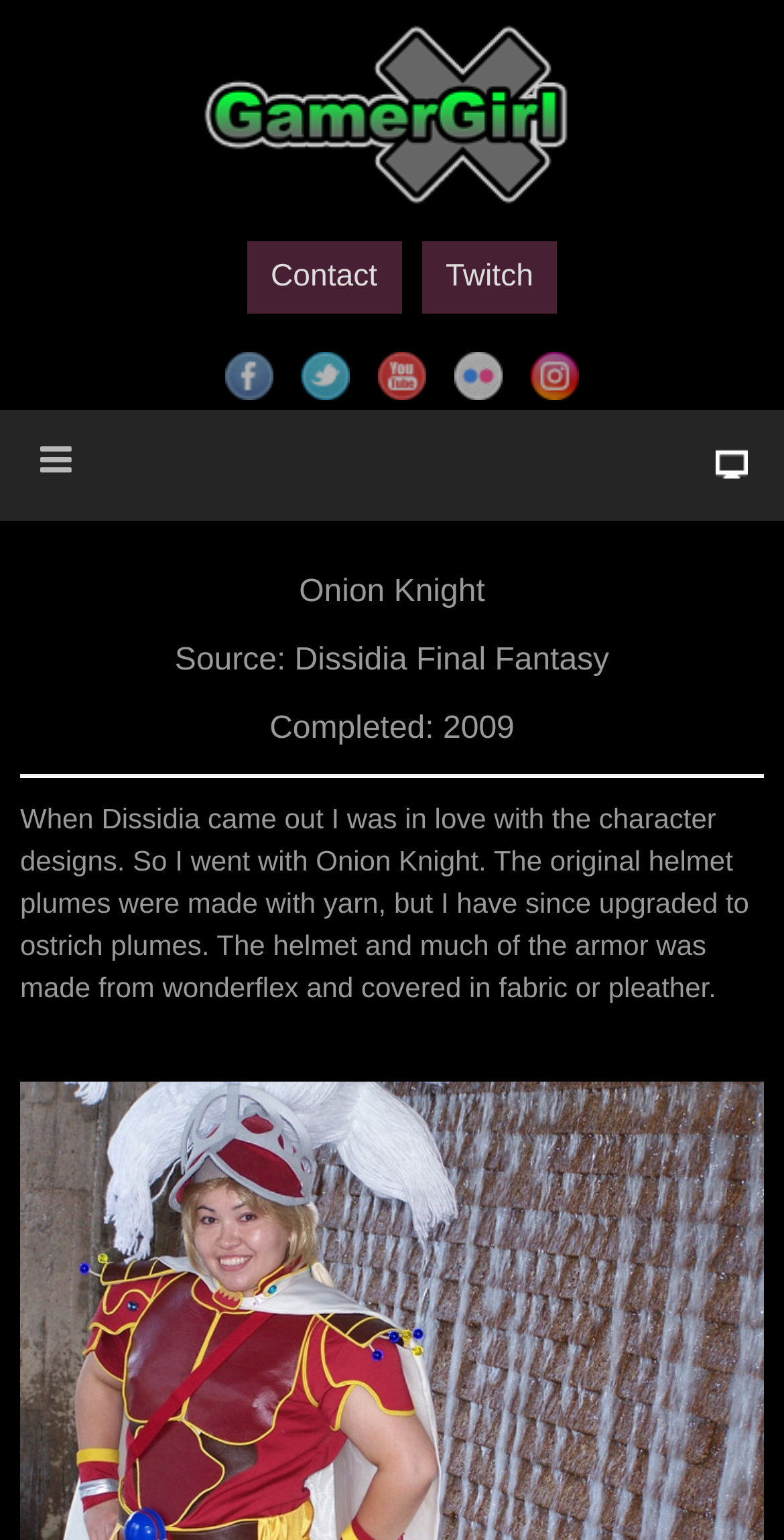Refer to the element description title="GamerGirlX Cosplay" and identify the corresponding bounding box in the screenshot. Format the coordinates as (top-left x, top-left y, bottom-right x, bottom-right y) with values in the range of 0 to 1.

[0.215, 0.0, 0.785, 0.15]